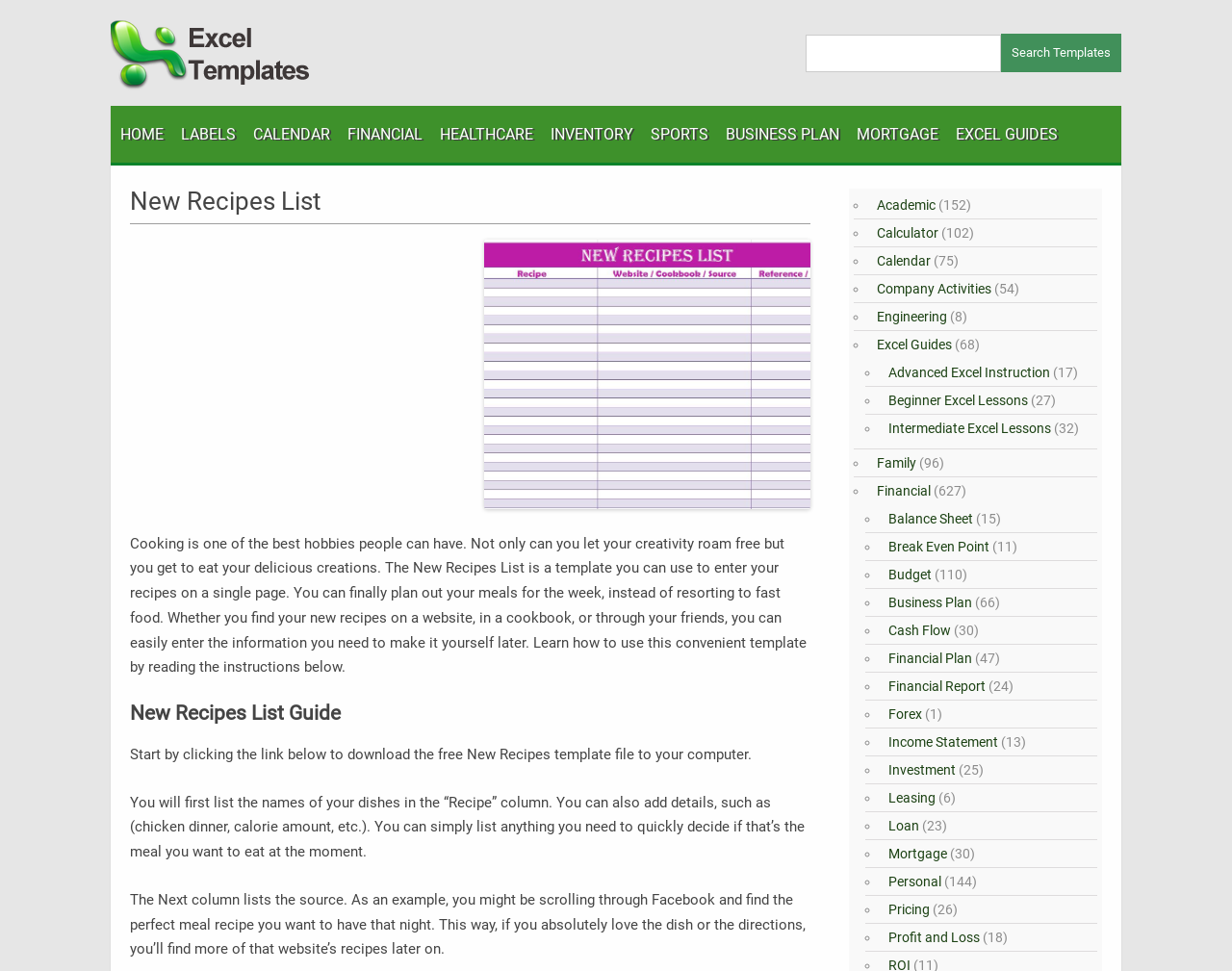Find the UI element described as: "parent_node: NAME * name="author"" and predict its bounding box coordinates. Ensure the coordinates are four float numbers between 0 and 1, [left, top, right, bottom].

None